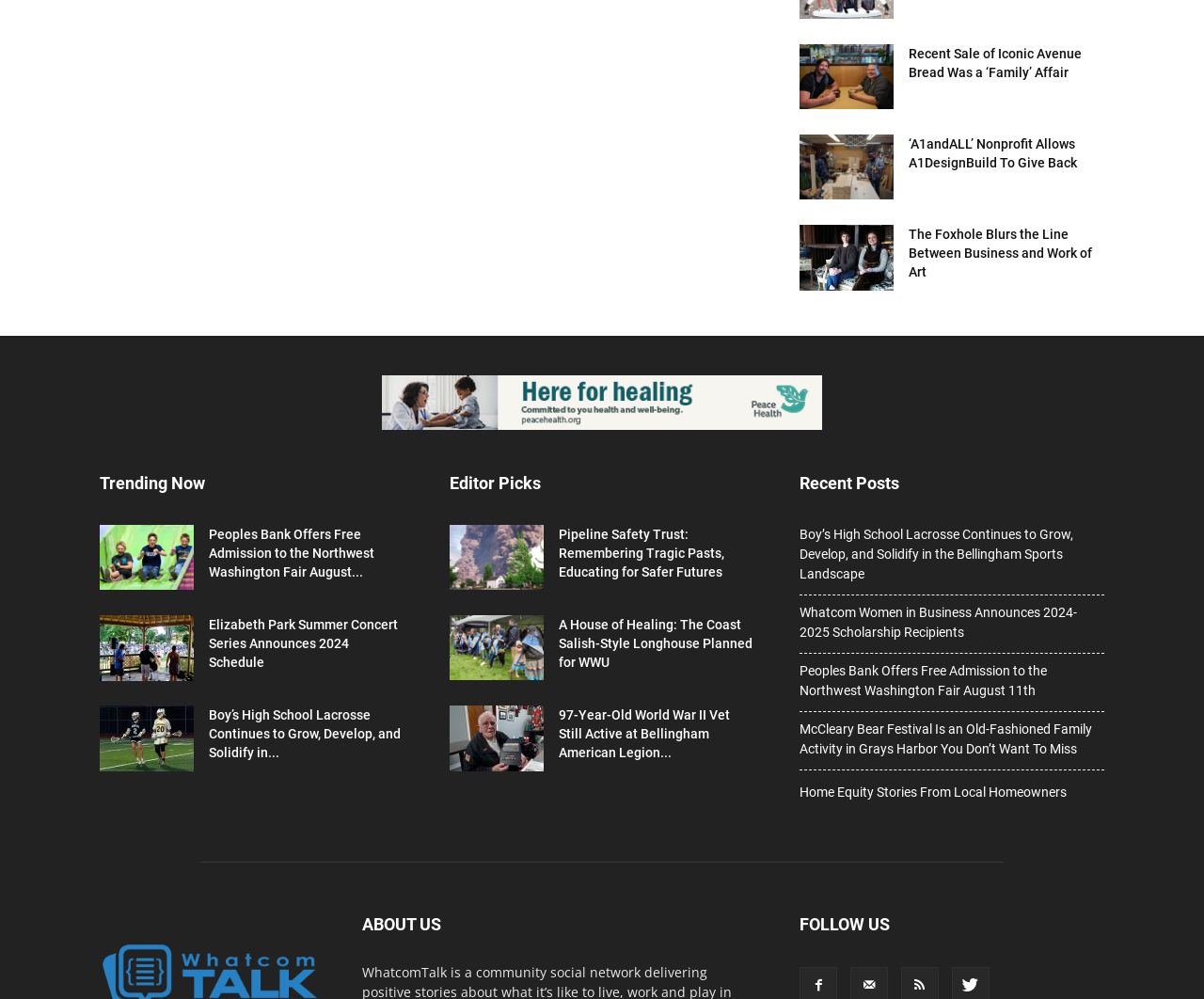Could you specify the bounding box coordinates for the clickable section to complete the following instruction: "Check recent posts"?

[0.664, 0.47, 0.917, 0.497]